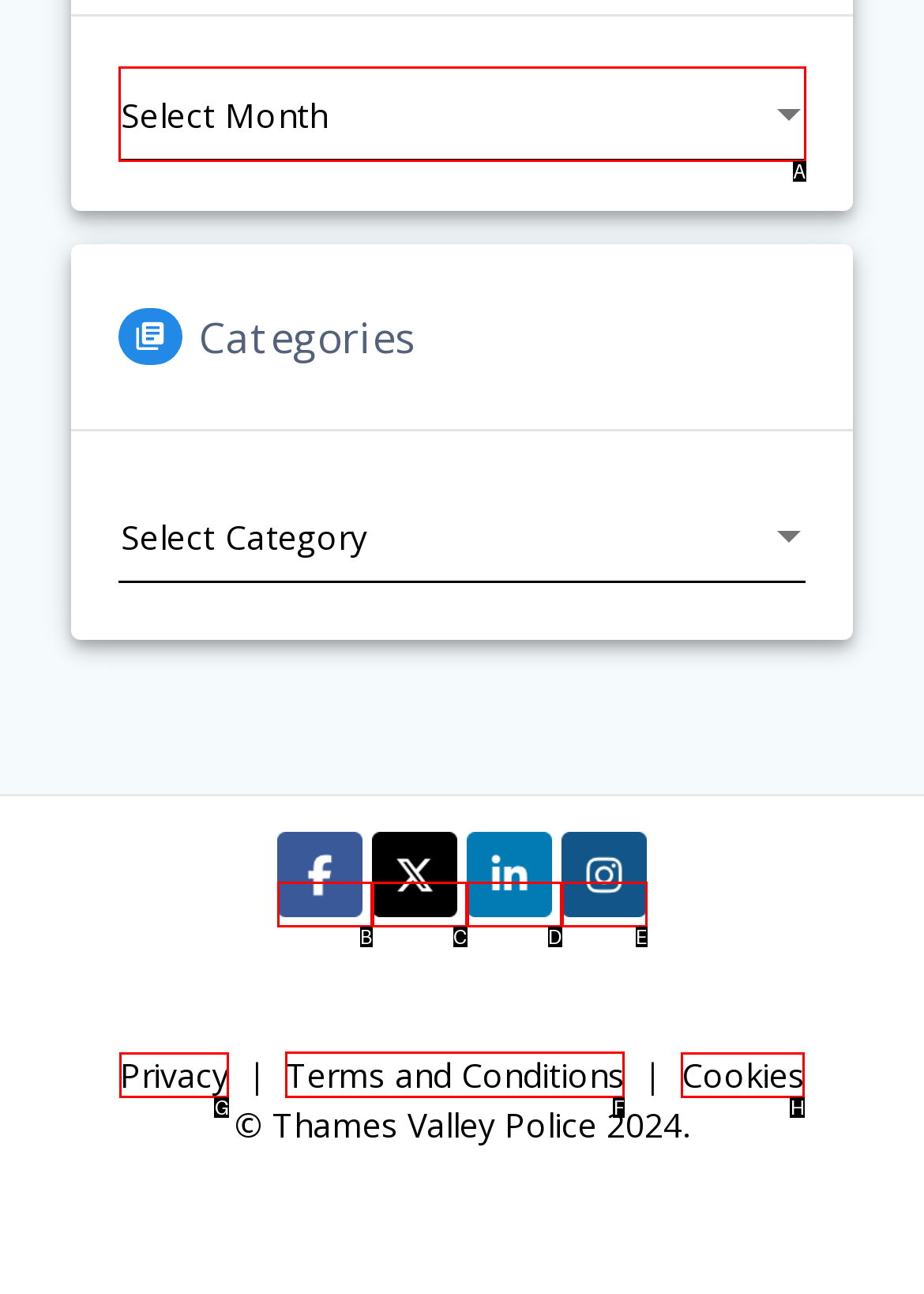Which HTML element should be clicked to fulfill the following task: View terms and conditions?
Reply with the letter of the appropriate option from the choices given.

F